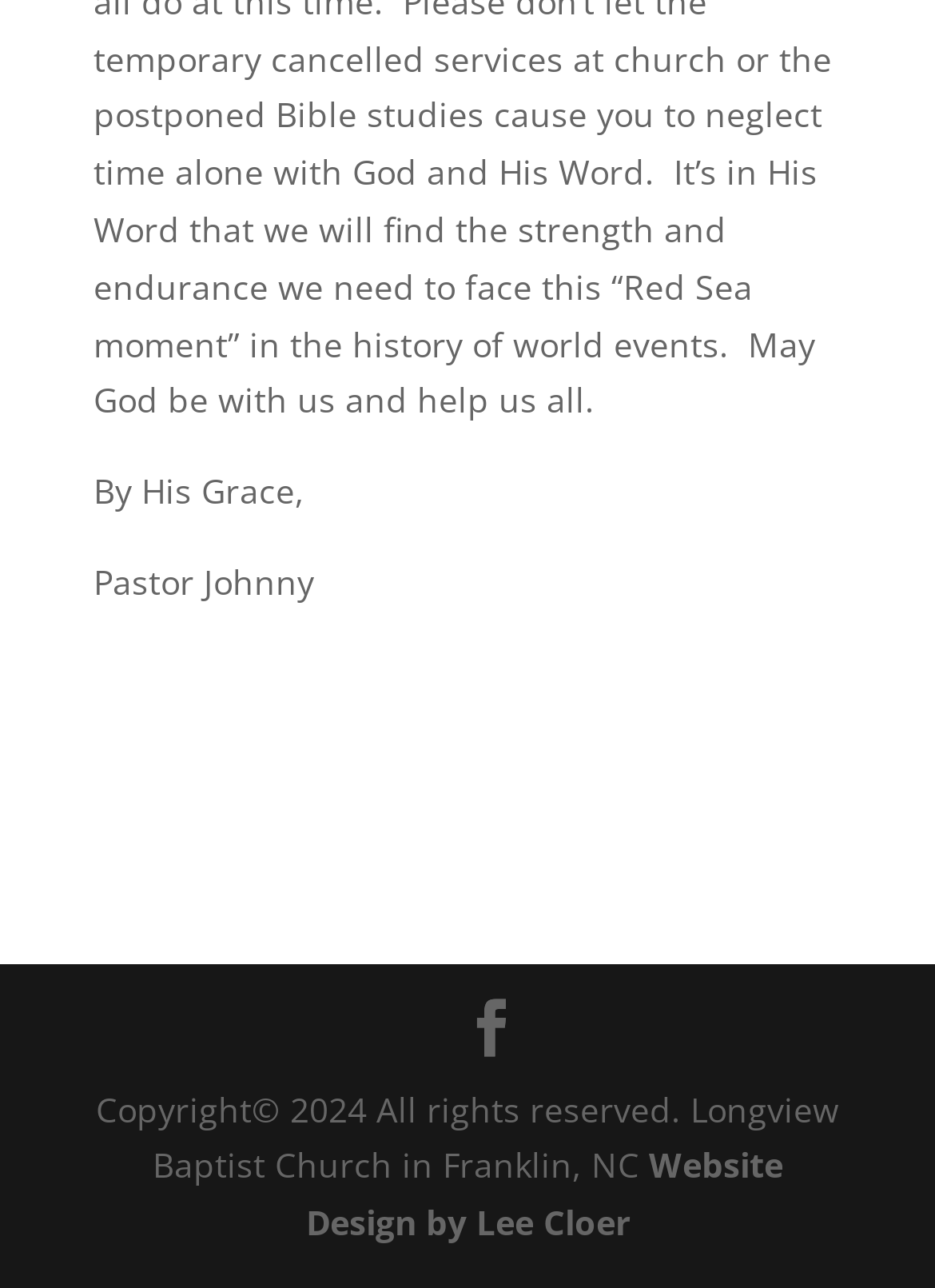What is the location of the church?
Kindly offer a detailed explanation using the data available in the image.

The webpage mentions 'Longview Baptist Church in Franklin, NC' at the bottom, indicating that the location of the church is Franklin, NC.